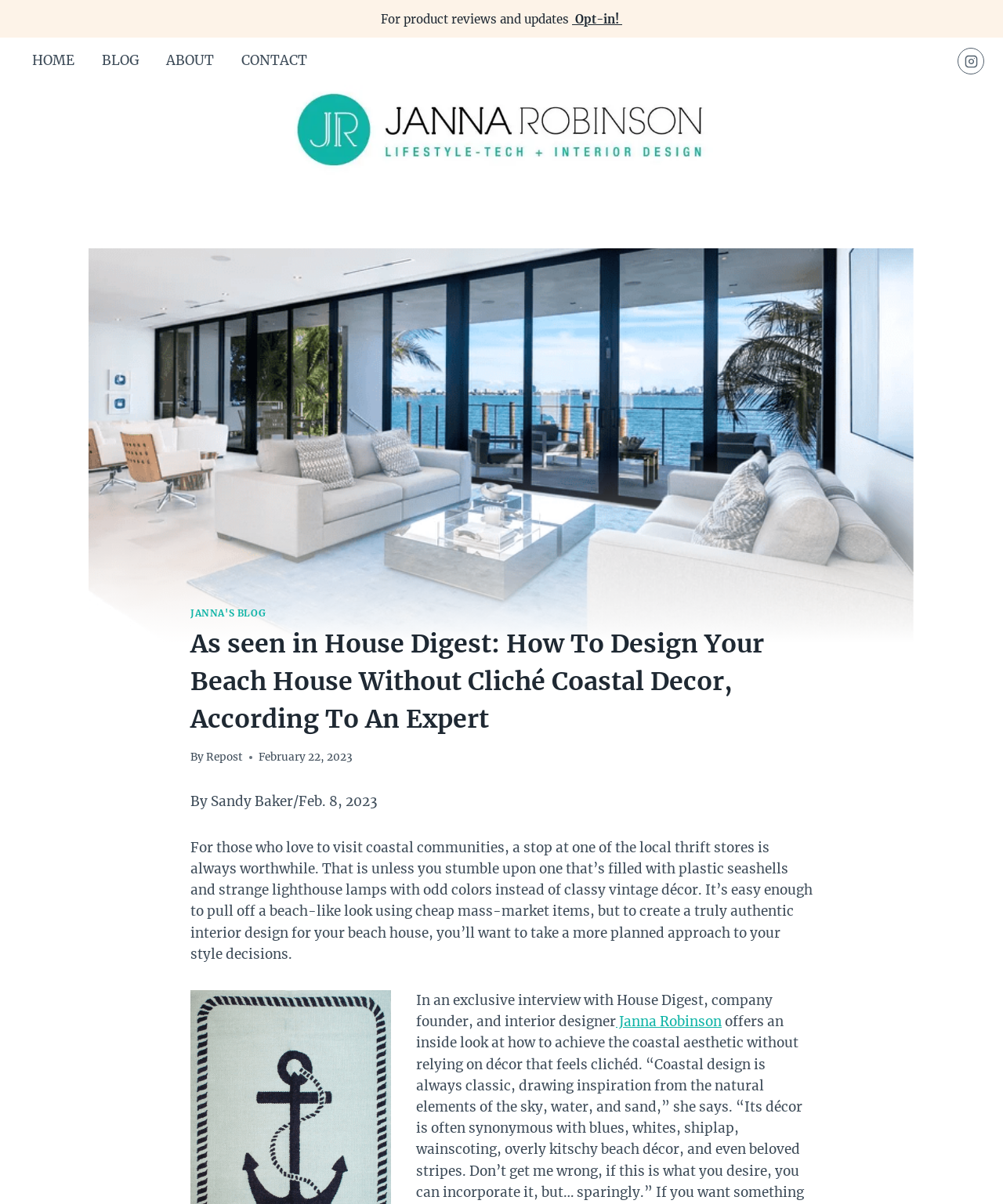Convey a detailed summary of the webpage, mentioning all key elements.

This webpage is about designing a beach house without cliché coastal decor. At the top, there is a navigation menu with four links: "HOME", "BLOG", "ABOUT", and "CONTACT". Below the navigation menu, there is a logo of "jannarobinson.com" with a link to the website. 

On the top right corner, there is a link to Instagram with an Instagram icon. On the top left corner, there is a text "For product reviews and updates" followed by a link "Opt-in!". 

The main content of the webpage is an article with a heading "As seen in House Digest: How To Design Your Beach House Without Cliché Coastal Decor, According To An Expert". The article is divided into sections, with the first section having a subheading "JANNA'S BLOG" and a link "Repost". Below the subheading, there is a text "By" followed by the author's name and the date of publication, "February 22, 2023". 

The article continues with a text describing how to create an authentic interior design for a beach house, citing an exclusive interview with Janna Robinson, the company founder and interior designer. The article is accompanied by an image with a caption "Creating a personalized and distinctive beach house ambiance". 

At the bottom right corner, there is a button "Scroll to top".